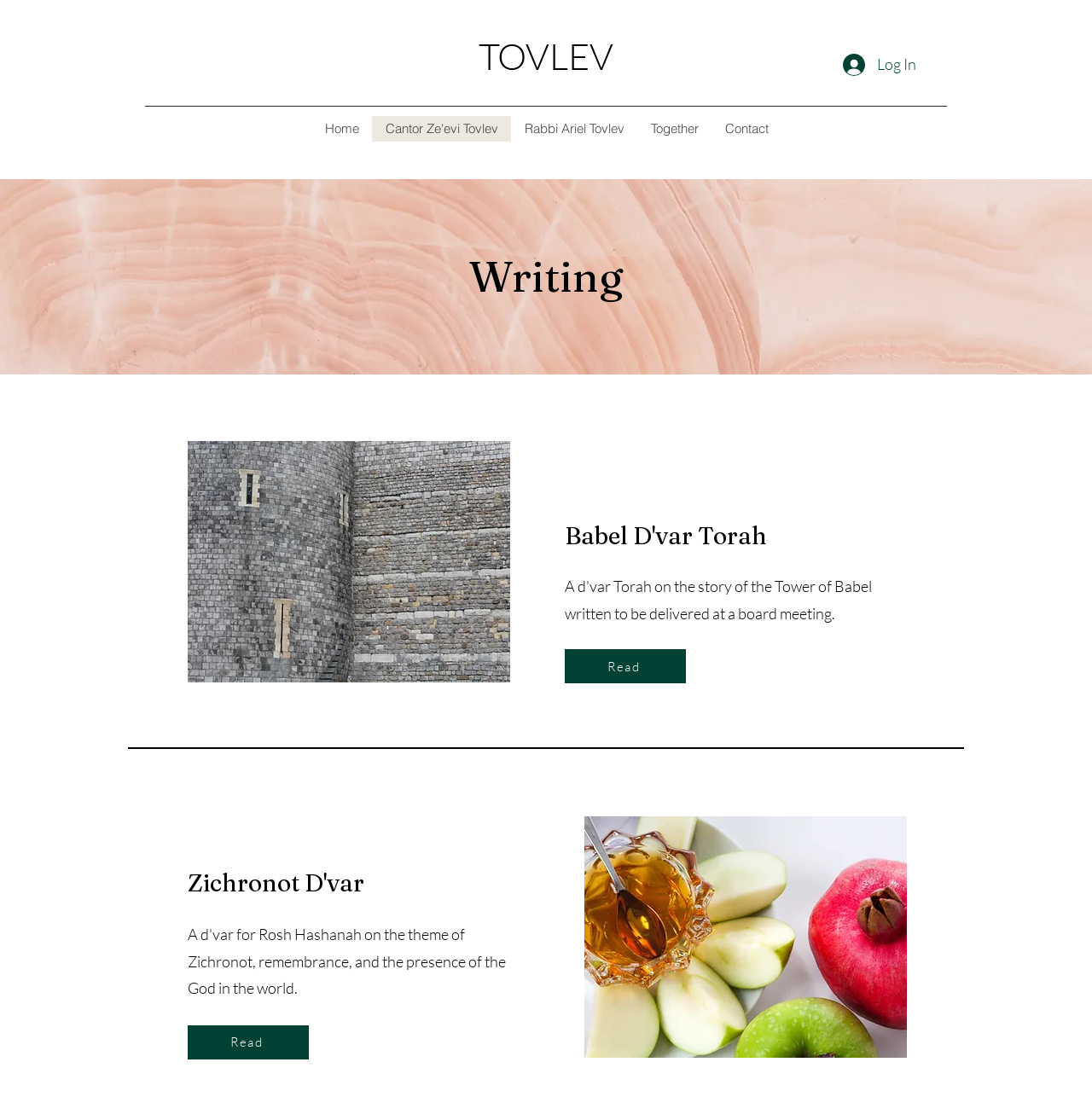Provide a short answer using a single word or phrase for the following question: 
What is the name of the website?

Tovlev